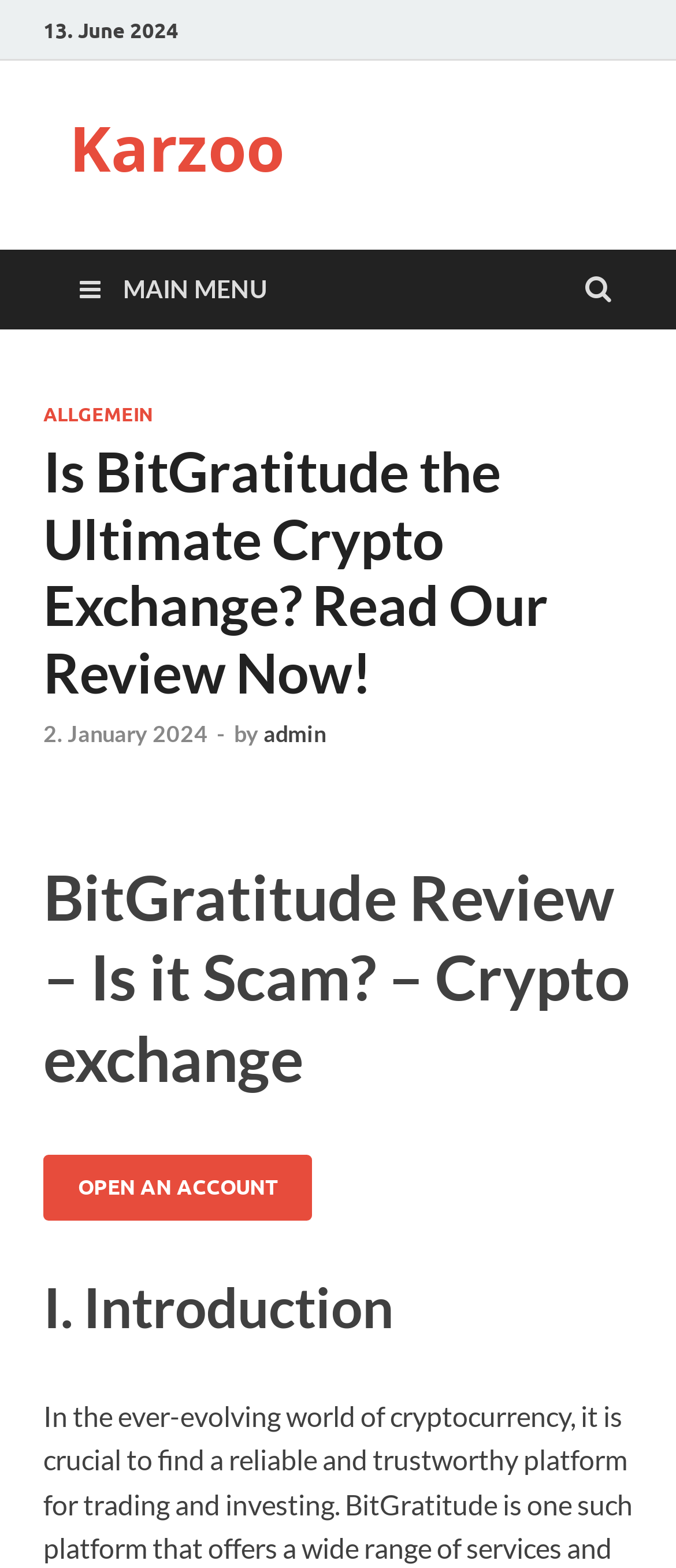Identify the bounding box coordinates for the UI element described by the following text: "admin". Provide the coordinates as four float numbers between 0 and 1, in the format [left, top, right, bottom].

[0.39, 0.459, 0.482, 0.477]